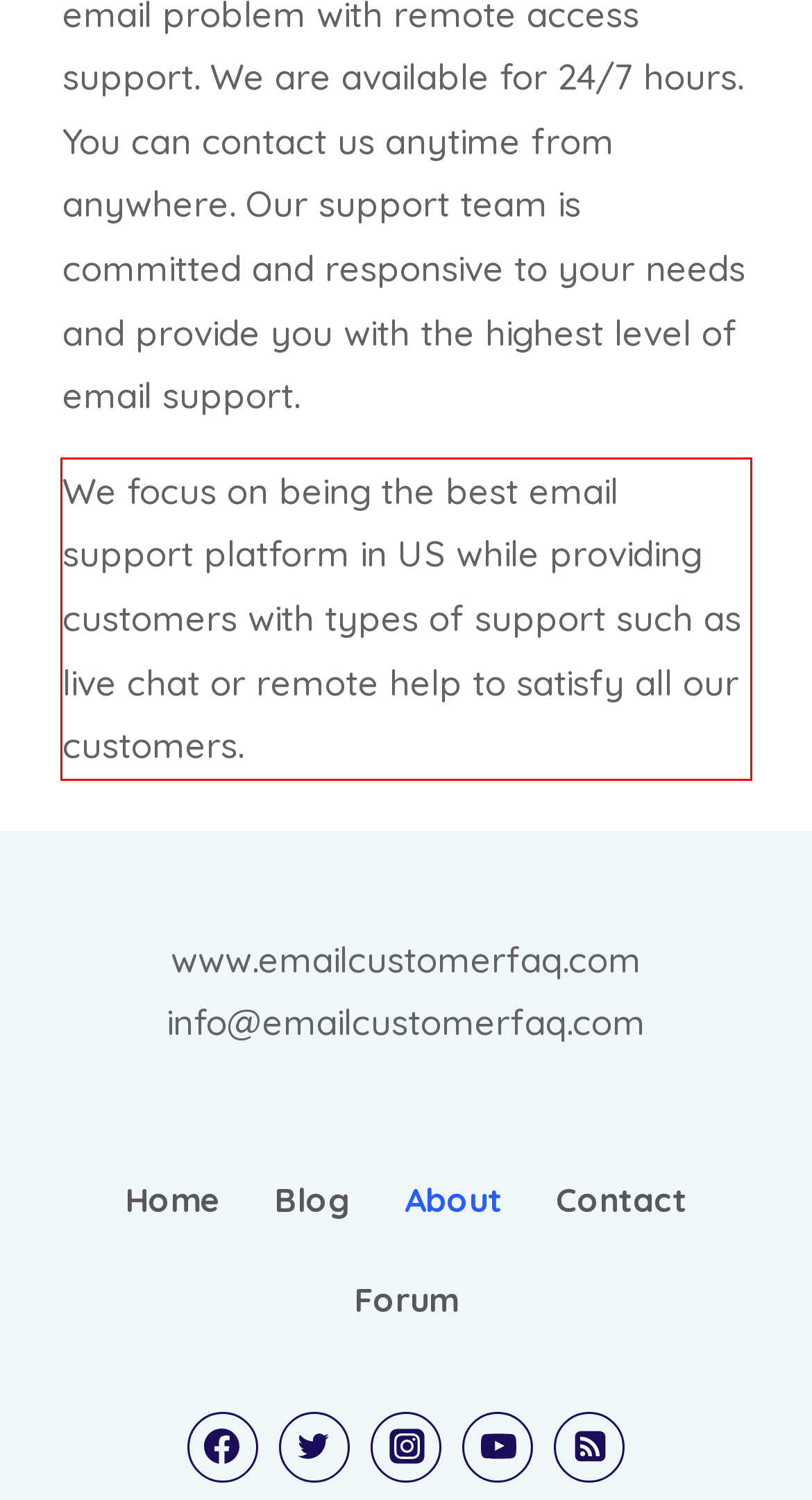From the given screenshot of a webpage, identify the red bounding box and extract the text content within it.

We focus on being the best email support platform in US while providing customers with types of support such as live chat or remote help to satisfy all our customers.